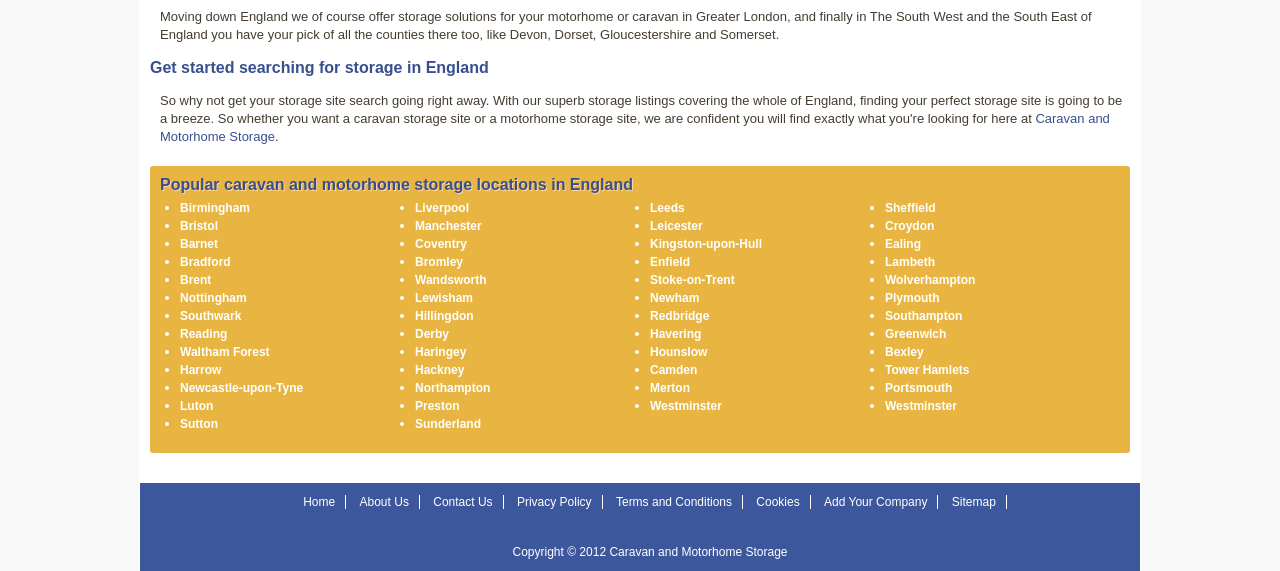Given the webpage screenshot and the description, determine the bounding box coordinates (top-left x, top-left y, bottom-right x, bottom-right y) that define the location of the UI element matching this description: Terms and Conditions

[0.481, 0.867, 0.572, 0.891]